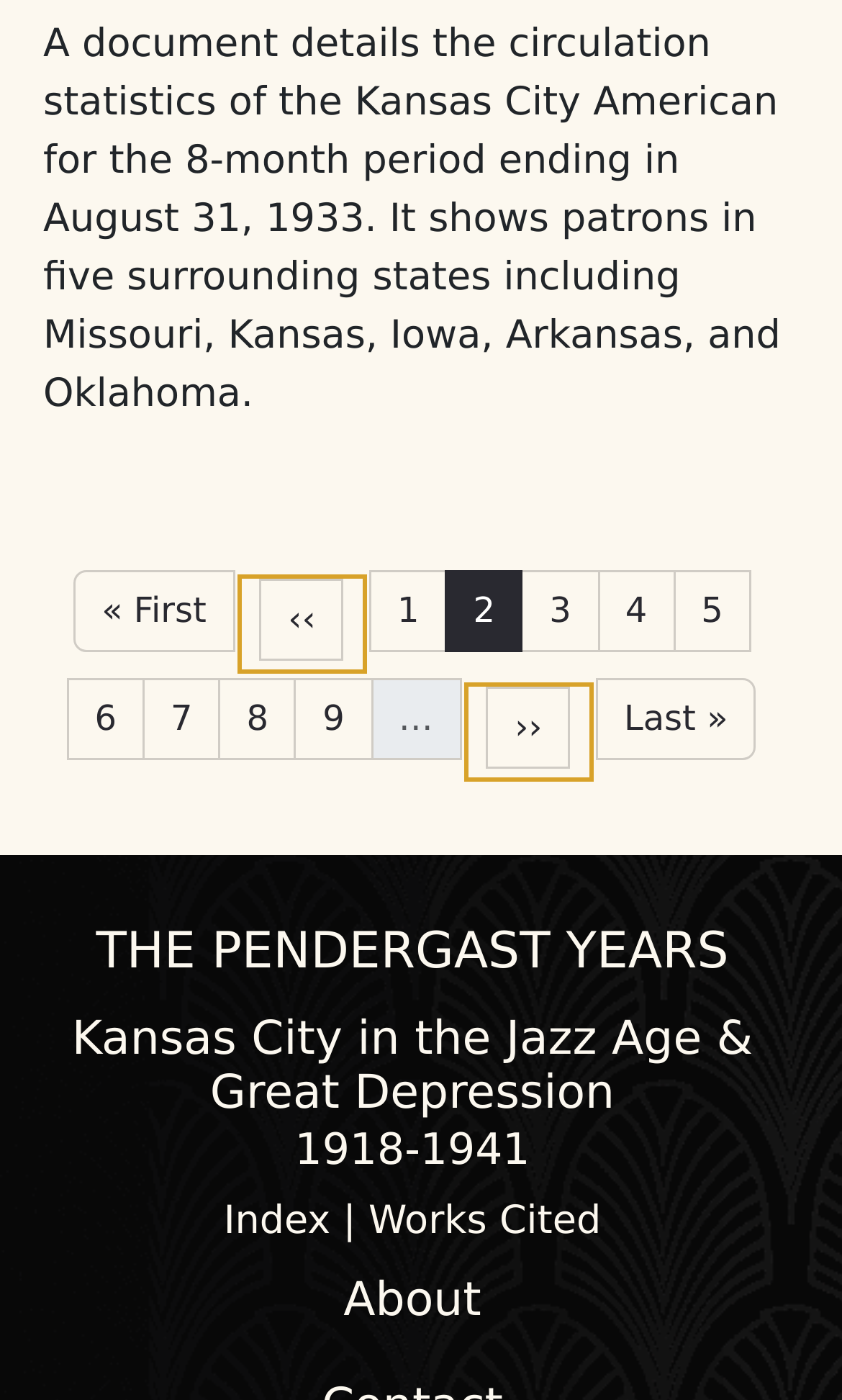Give the bounding box coordinates for the element described by: "Page 8".

[0.259, 0.484, 0.352, 0.543]